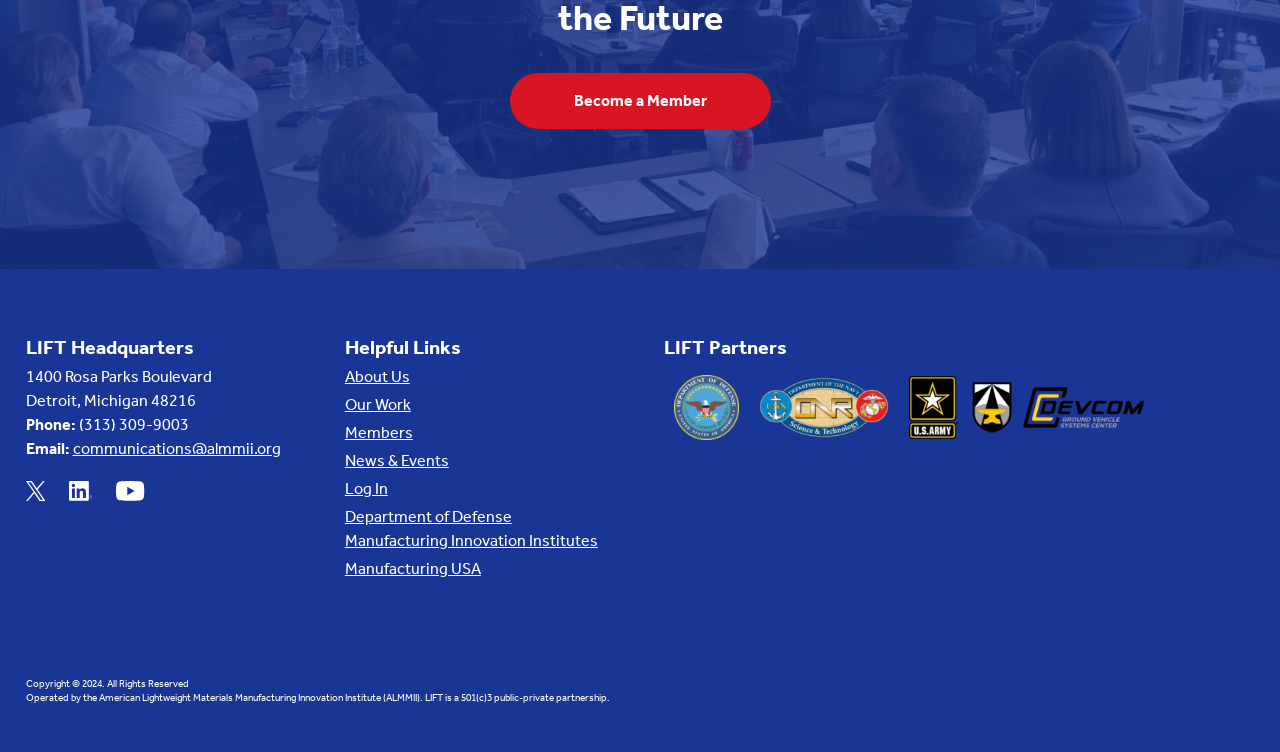Please identify the bounding box coordinates of the area that needs to be clicked to follow this instruction: "Send an email to communications@almmii.org".

[0.057, 0.584, 0.219, 0.609]